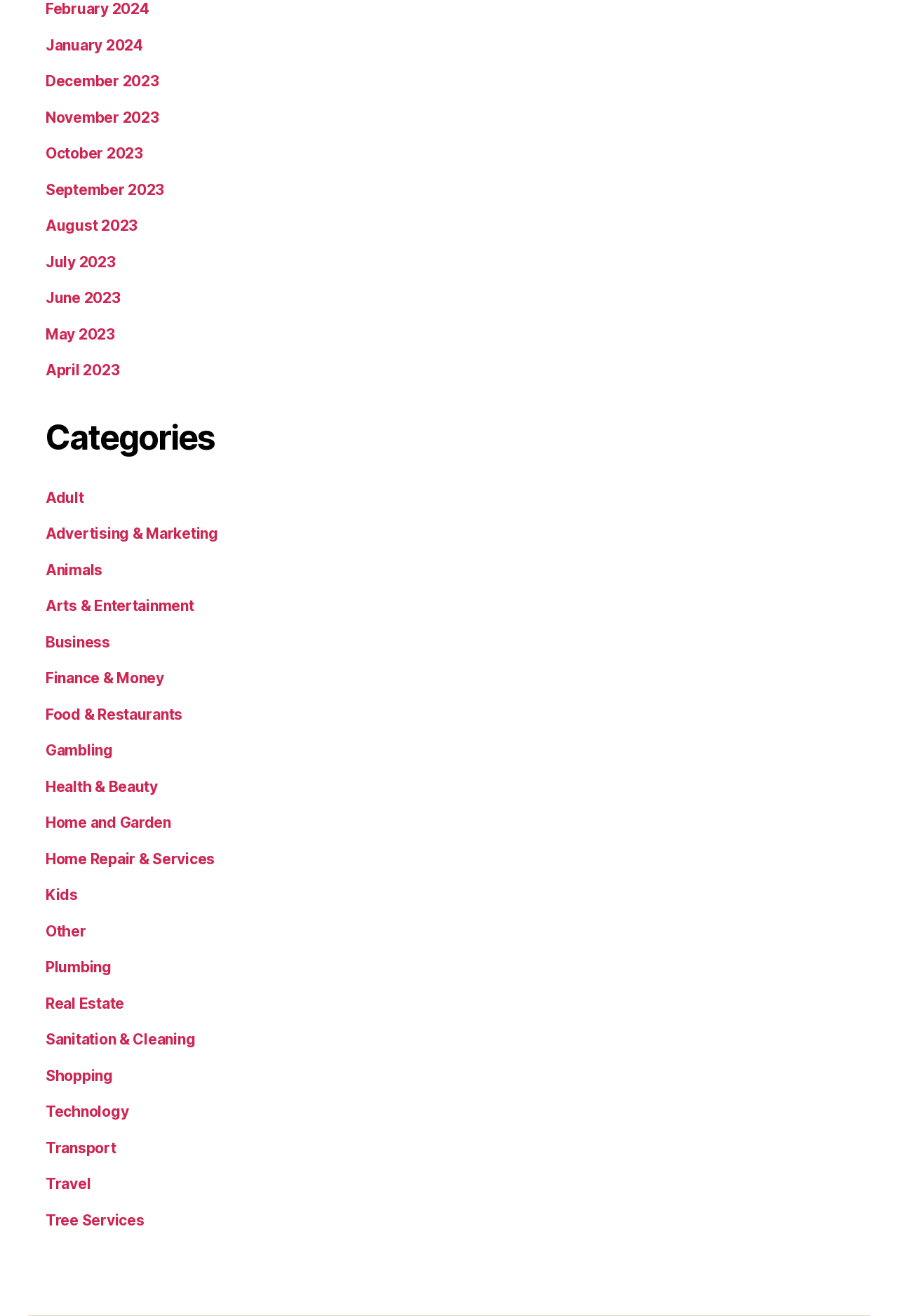What is the first category listed?
Refer to the image and answer the question using a single word or phrase.

Adult